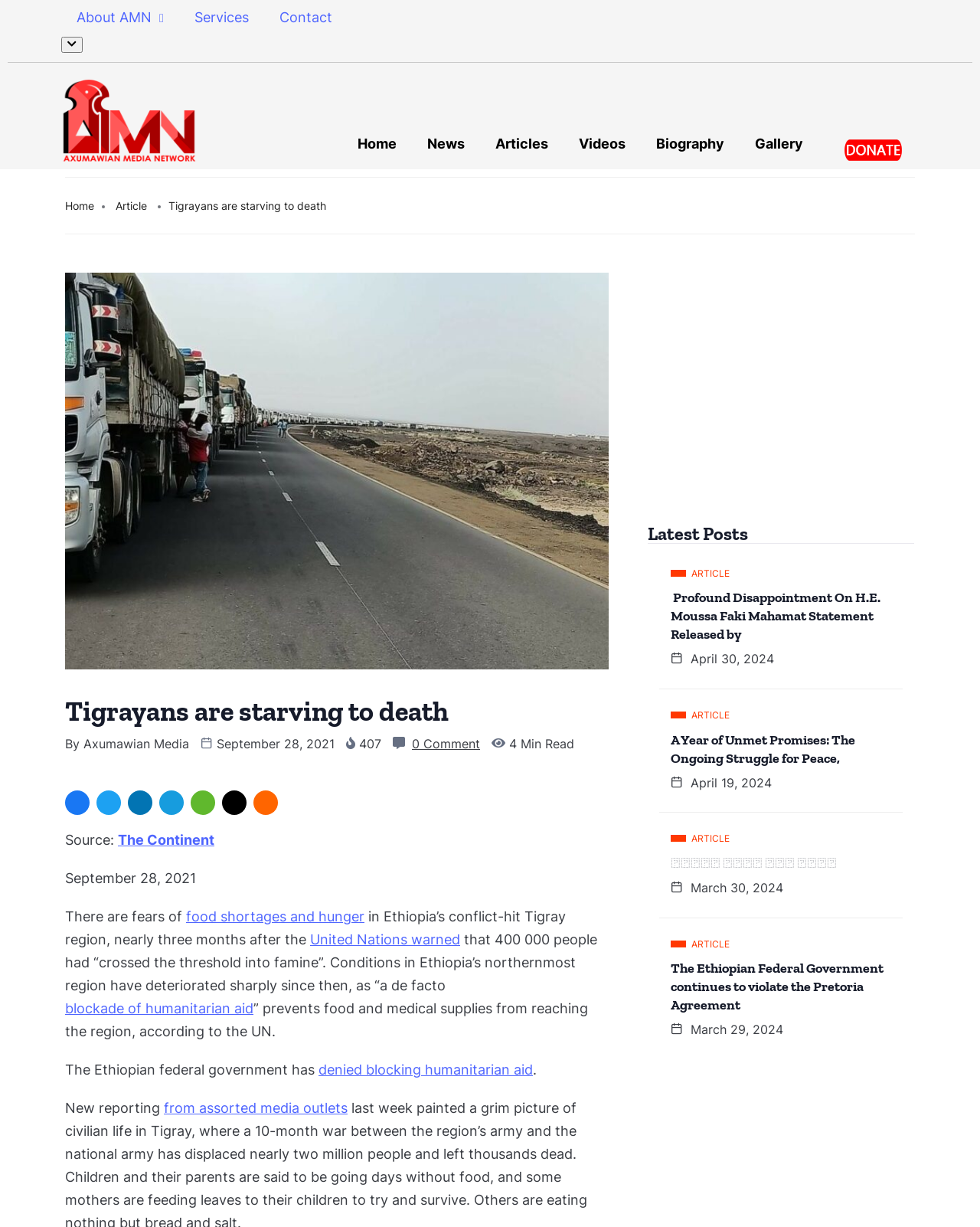Create a detailed narrative describing the layout and content of the webpage.

This webpage is about an article titled "Tigrayans are starving to death" on the Axumawian Media Network, LLC website. At the top, there is a navigation menu with links to "About AMN", "Services", "Contact", and other pages. Below the menu, there is a prominent image related to the article, accompanied by a heading and a brief description.

The article itself is divided into sections, with the main content starting with a heading and a brief introduction. The text describes the situation in Ethiopia's Tigray region, where there are fears of food shortages and hunger. The article cites the United Nations' warning that 400,000 people had "crossed the threshold into famine" and discusses the deteriorating conditions in the region.

On the right side of the page, there is a section titled "Latest Posts" with links to other articles, including "Profound Disappointment On H.E. Moussa Faki Mahamat Statement Released by", "A Year of Unmet Promises: The Ongoing Struggle for Peace", and others. Each article is accompanied by a heading, a brief description, and a date.

At the bottom of the page, there are social media links to share the article on Facebook, Twitter, LinkedIn, and other platforms. There is also a section with a brief description of the article and a link to the original source, "The Continent".